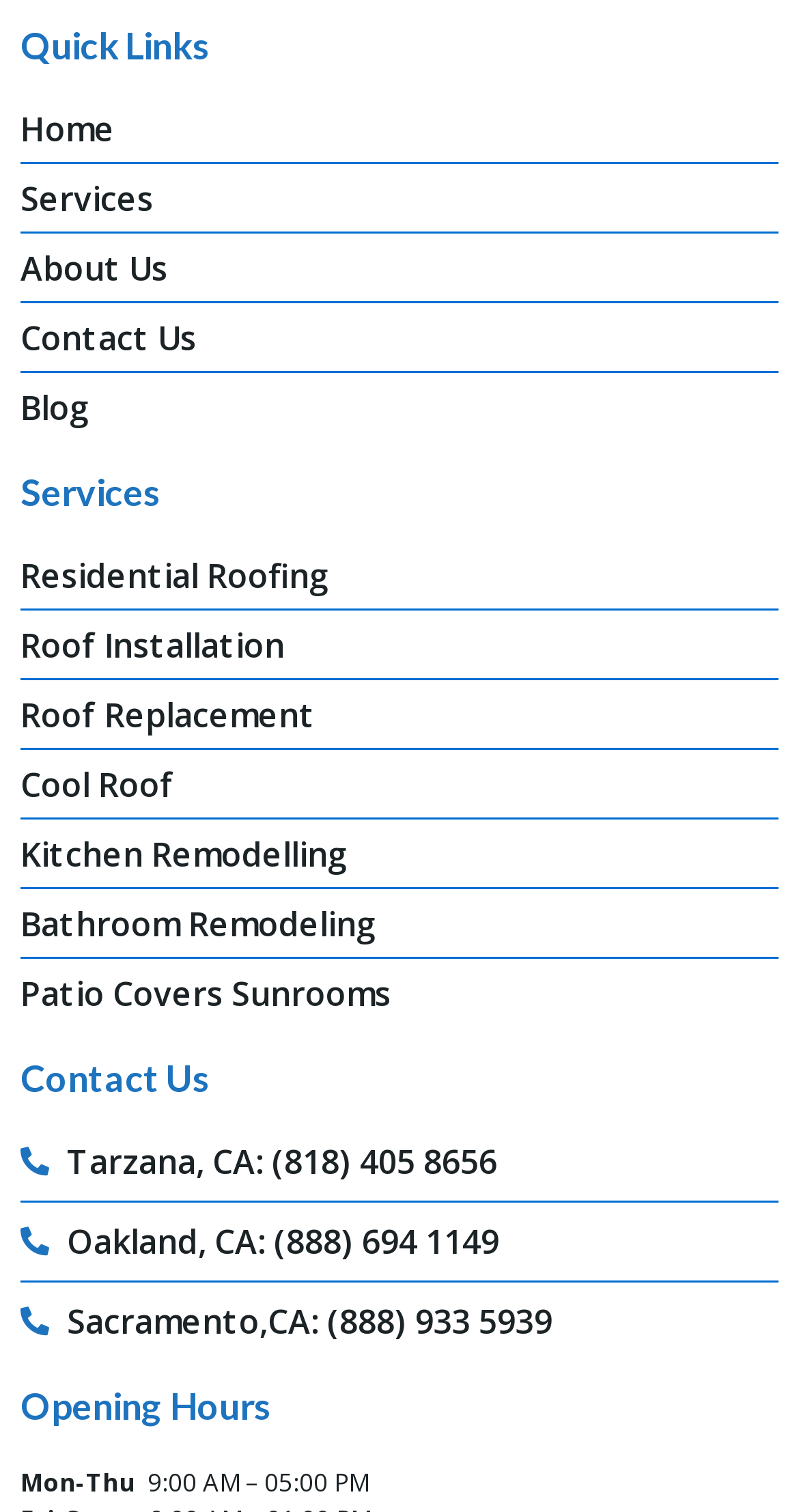Locate the bounding box coordinates of the area that needs to be clicked to fulfill the following instruction: "contact us in Tarzana, CA". The coordinates should be in the format of four float numbers between 0 and 1, namely [left, top, right, bottom].

[0.026, 0.752, 0.974, 0.785]